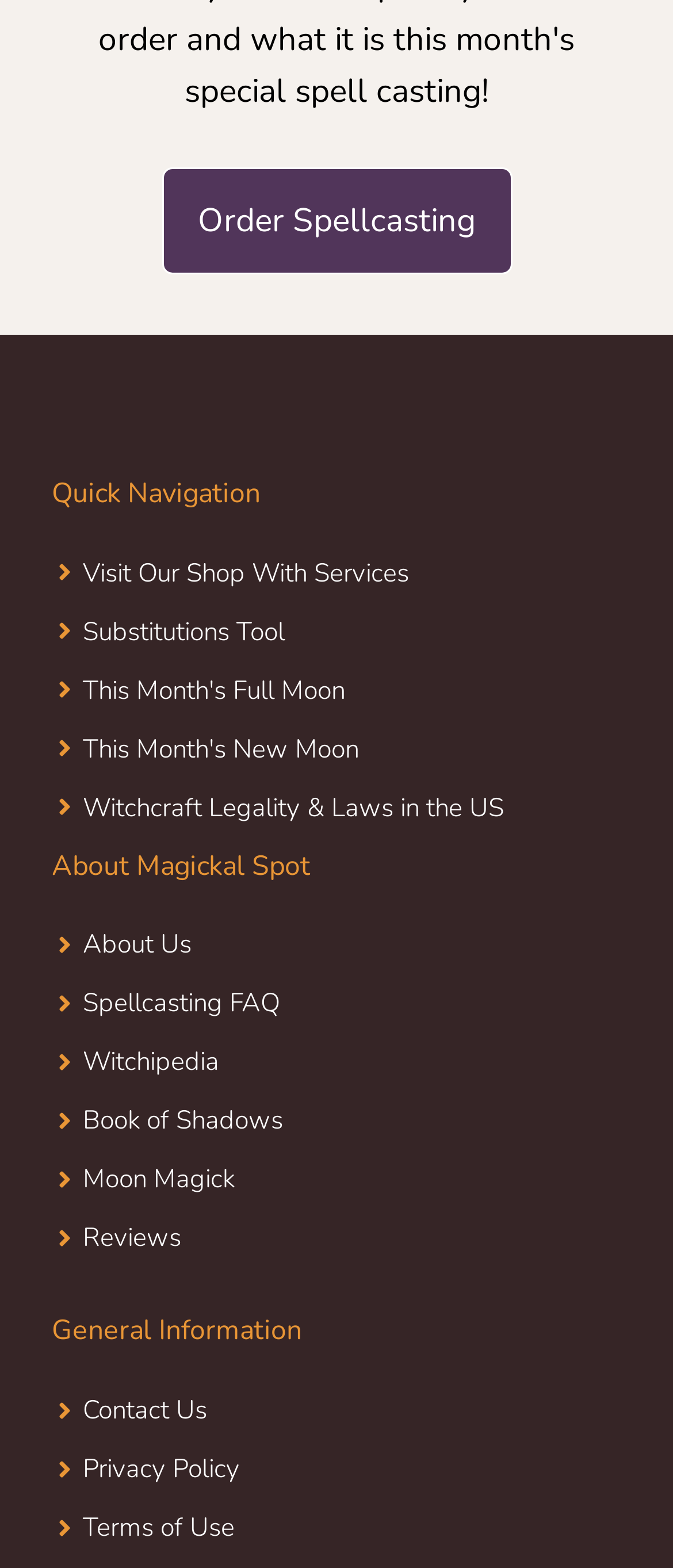Answer this question in one word or a short phrase: How many links are under 'Quick Navigation'?

6